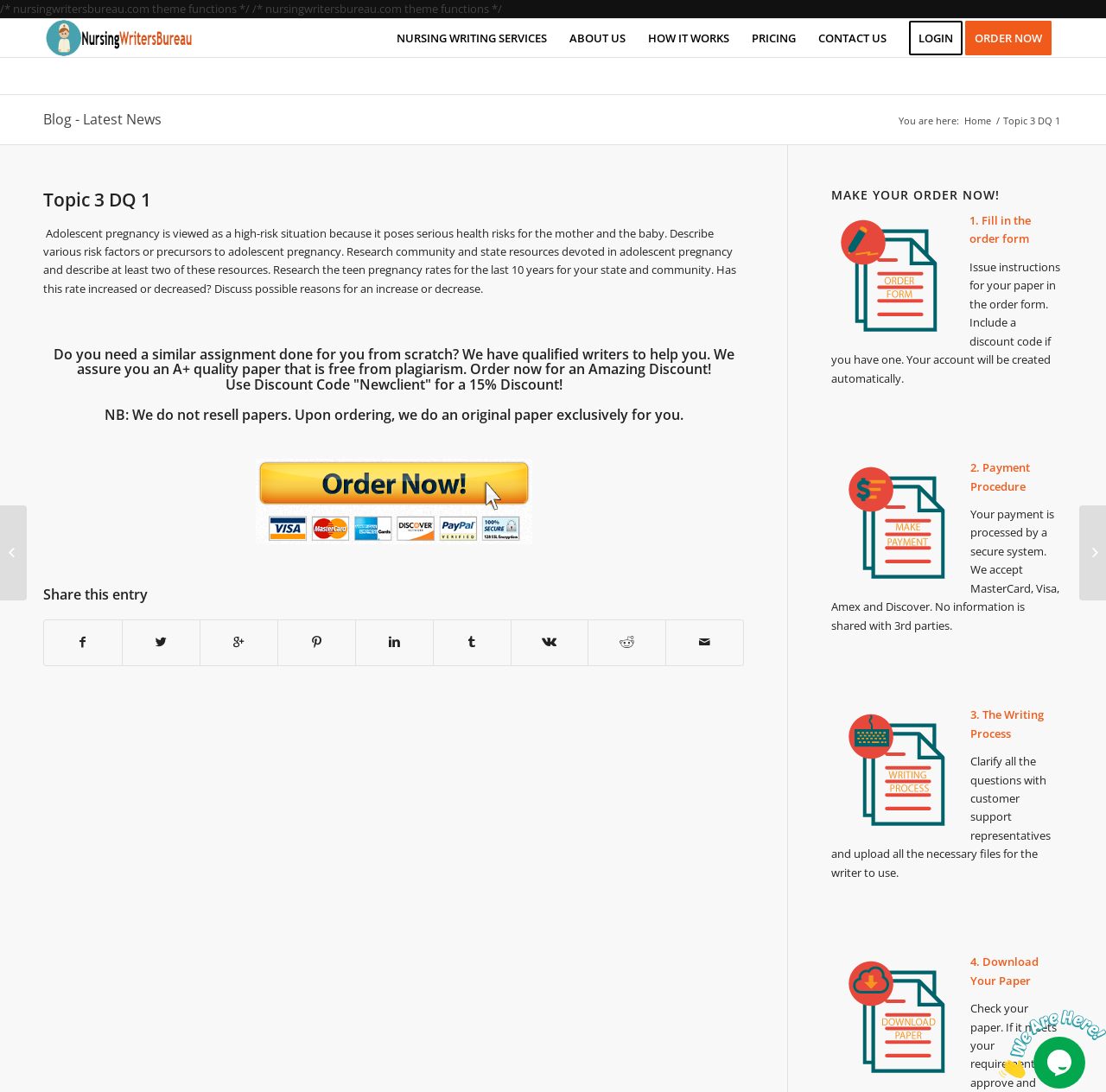Could you indicate the bounding box coordinates of the region to click in order to complete this instruction: "Make an order by filling in the order form".

[0.877, 0.195, 0.932, 0.226]